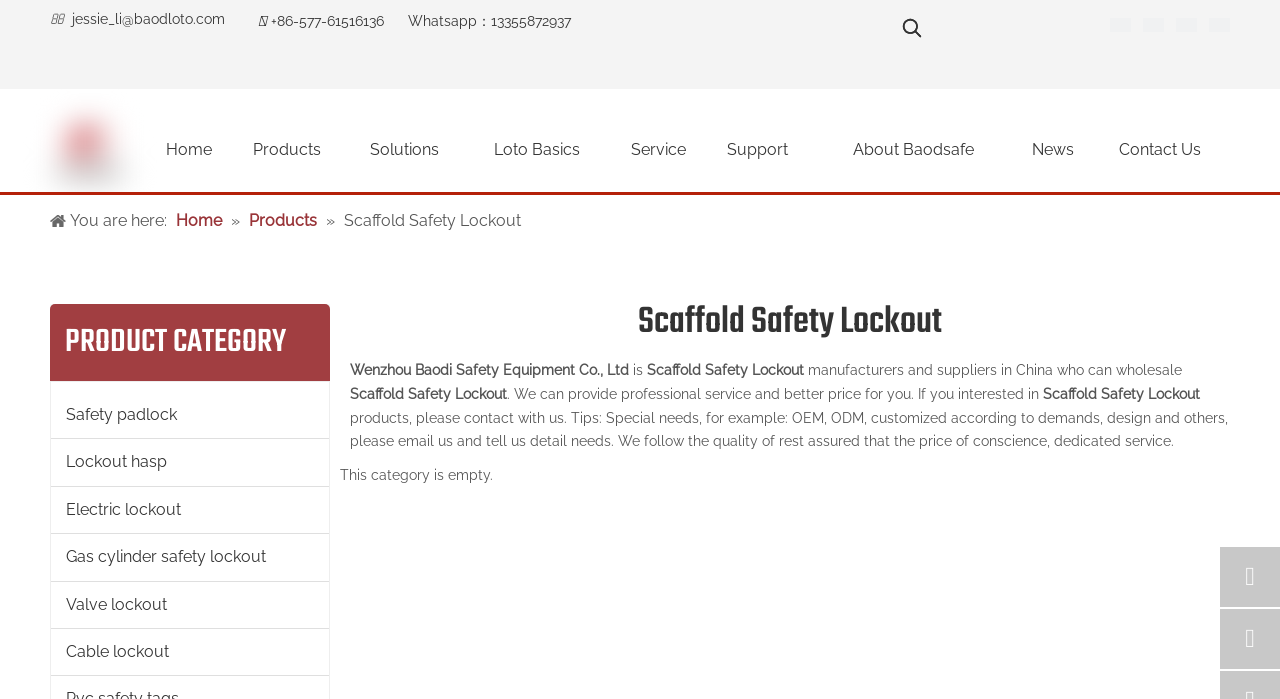Pinpoint the bounding box coordinates of the clickable element to carry out the following instruction: "View 'Solutions'."

[0.27, 0.172, 0.362, 0.258]